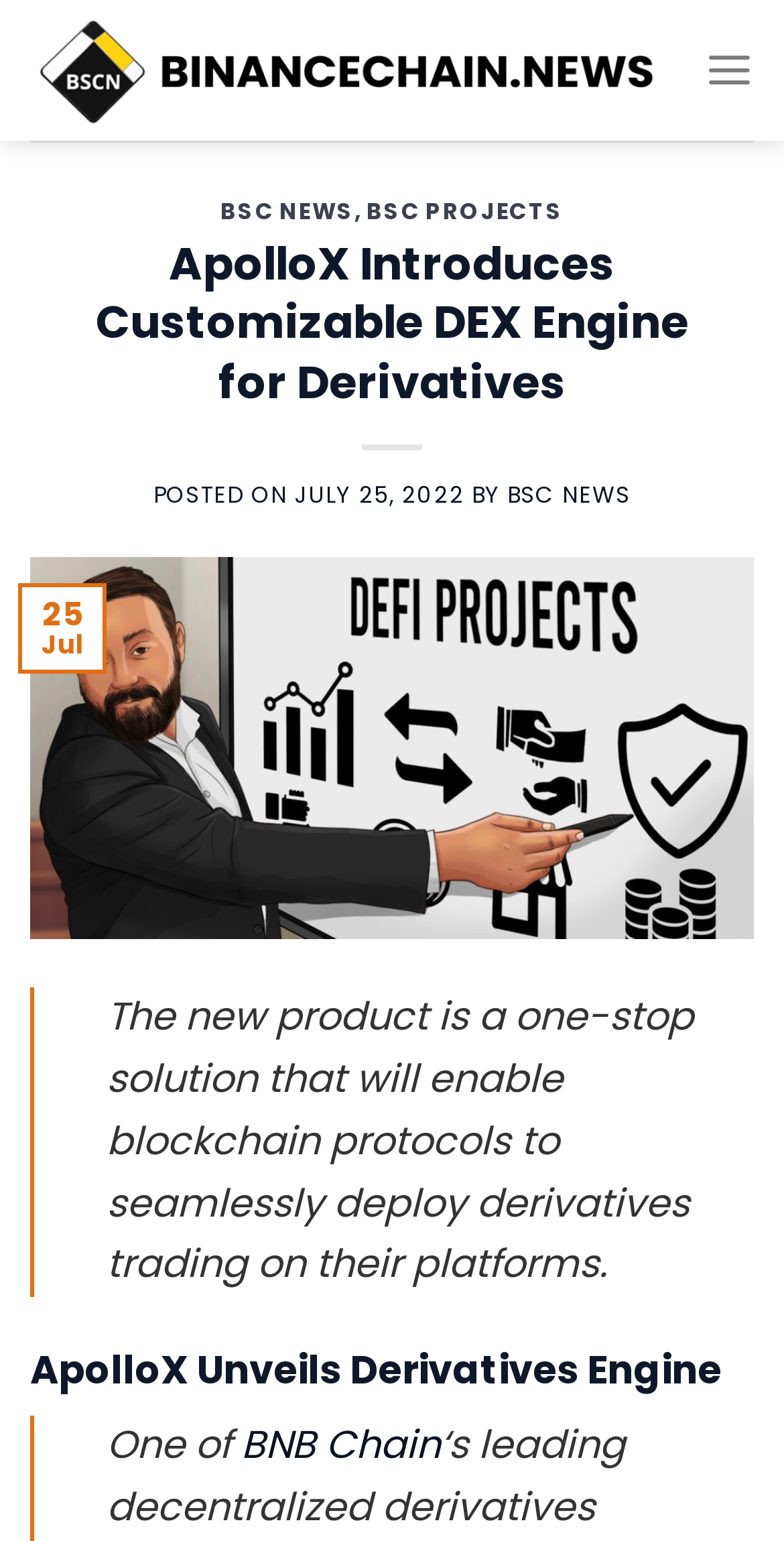Find the primary header on the webpage and provide its text.

ApolloX Introduces Customizable DEX Engine for Derivatives